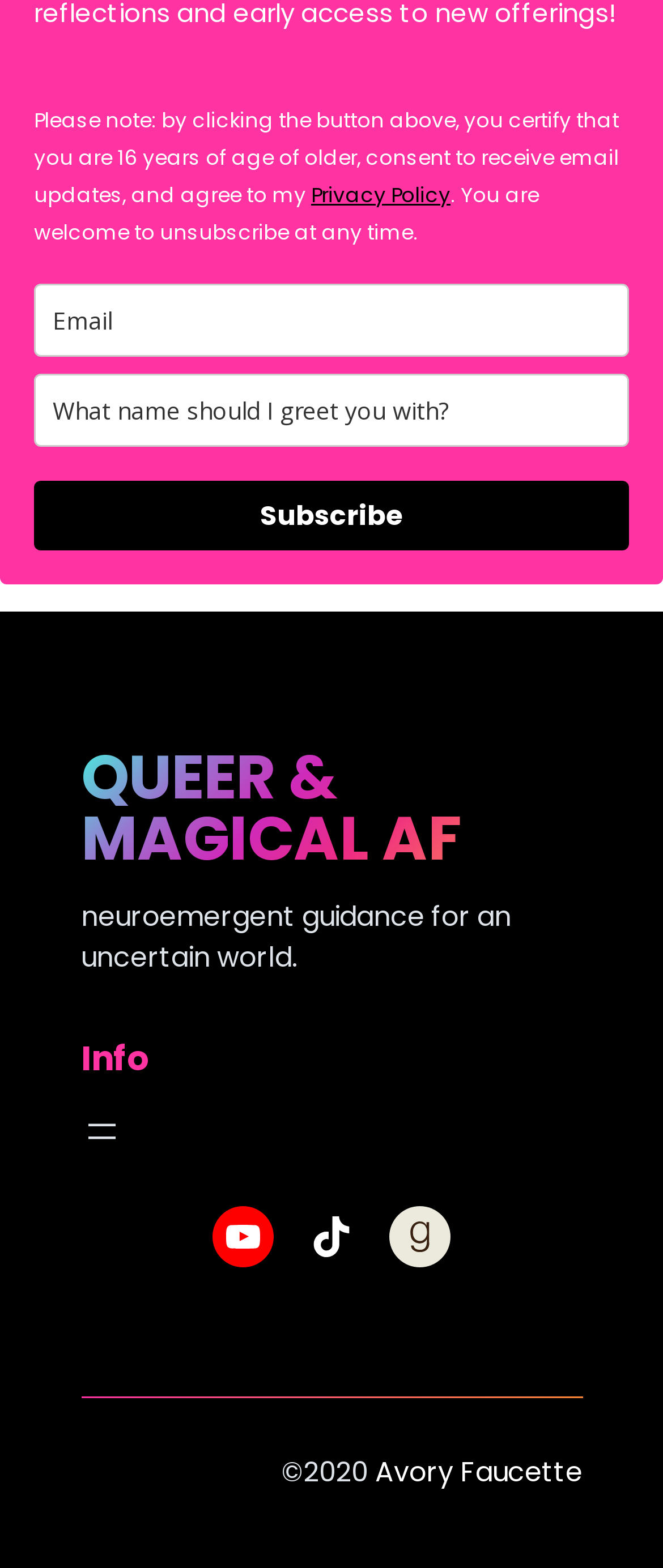Using the information in the image, could you please answer the following question in detail:
What is the theme of the website?

The theme of the website can be inferred from the heading 'QUEER & MAGICAL AF' and the subheading 'neuroemergent guidance for an uncertain world'.